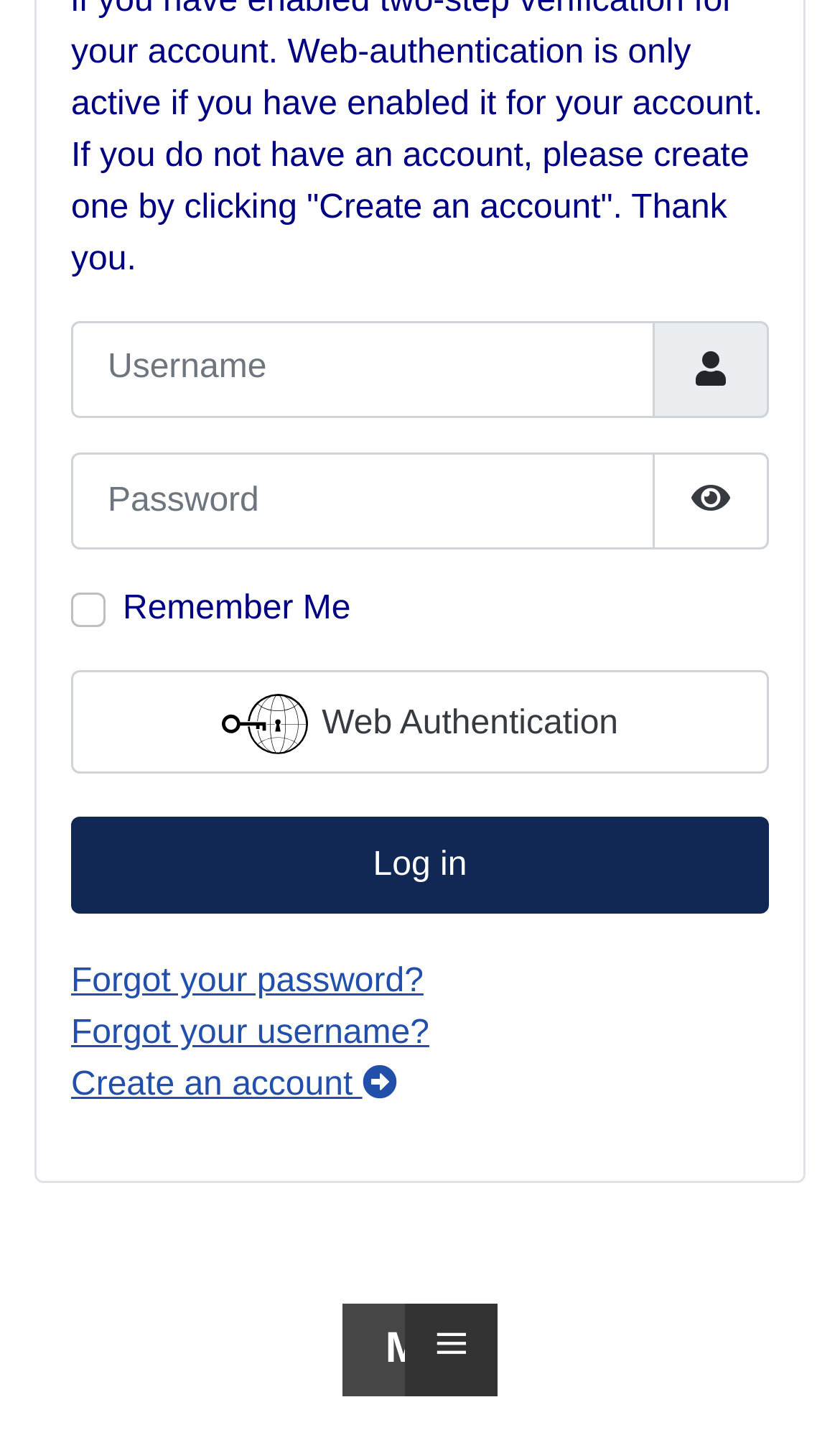What is the purpose of the 'Show Password' button?
Analyze the image and provide a thorough answer to the question.

The 'Show Password' button is located next to the 'Password' textbox, indicating that it is used to reveal the password entered in the textbox, making it visible to the user.